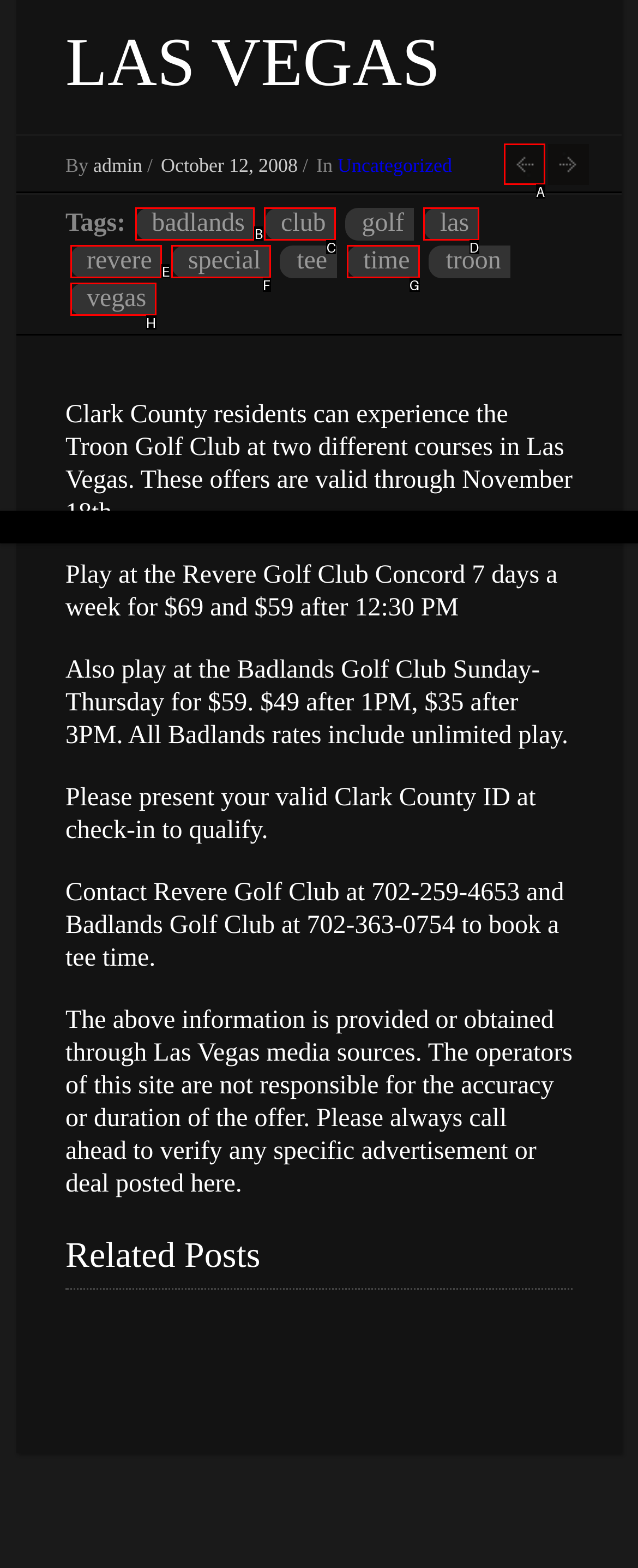Choose the option that best matches the element: vegas
Respond with the letter of the correct option.

H